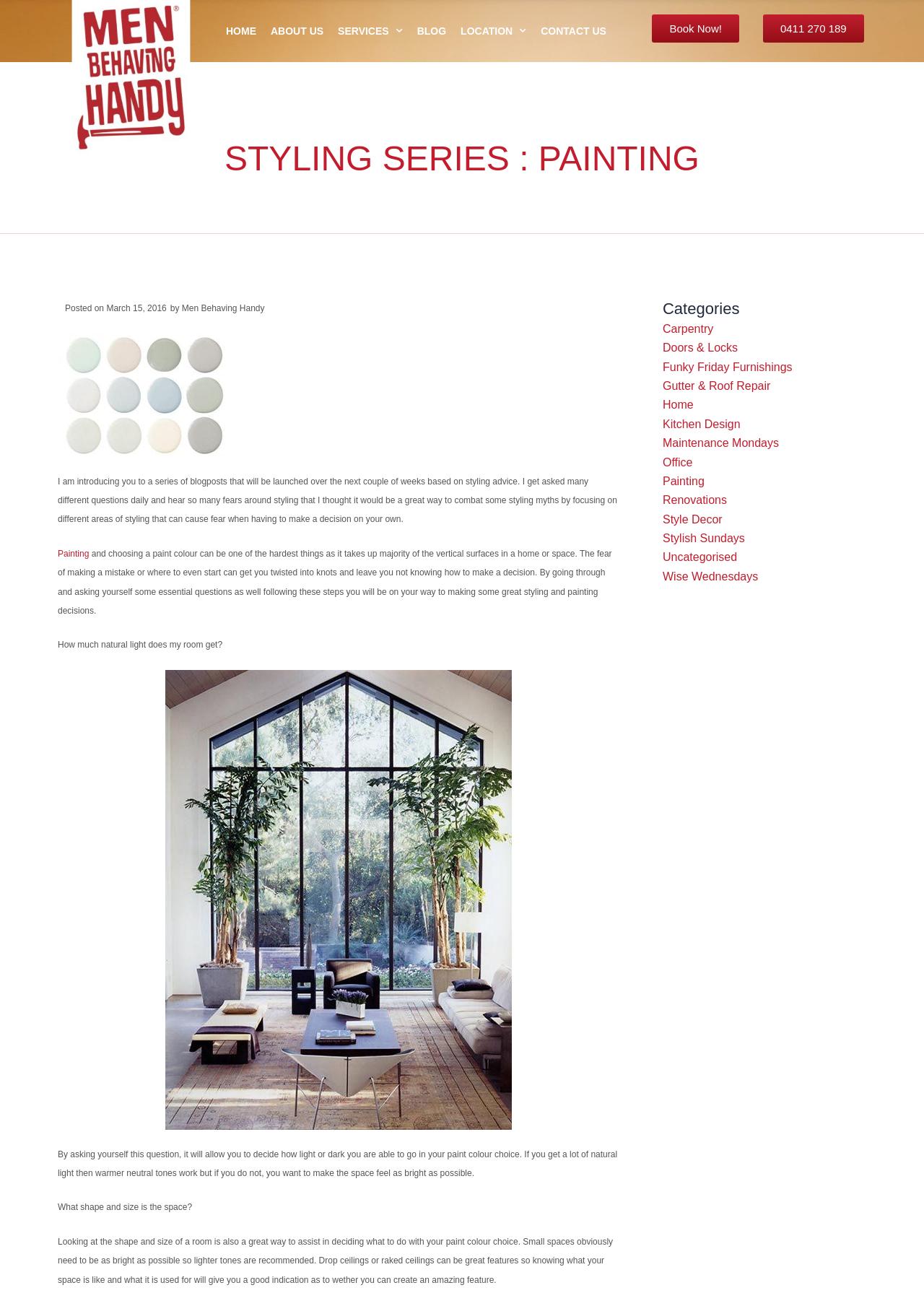What is the shape of the ceiling mentioned in the webpage?
Observe the image and answer the question with a one-word or short phrase response.

Drop ceiling or raked ceiling